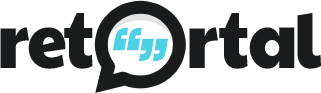Give a one-word or short phrase answer to the question: 
What is inside the speech bubble?

Stylized quotation marks